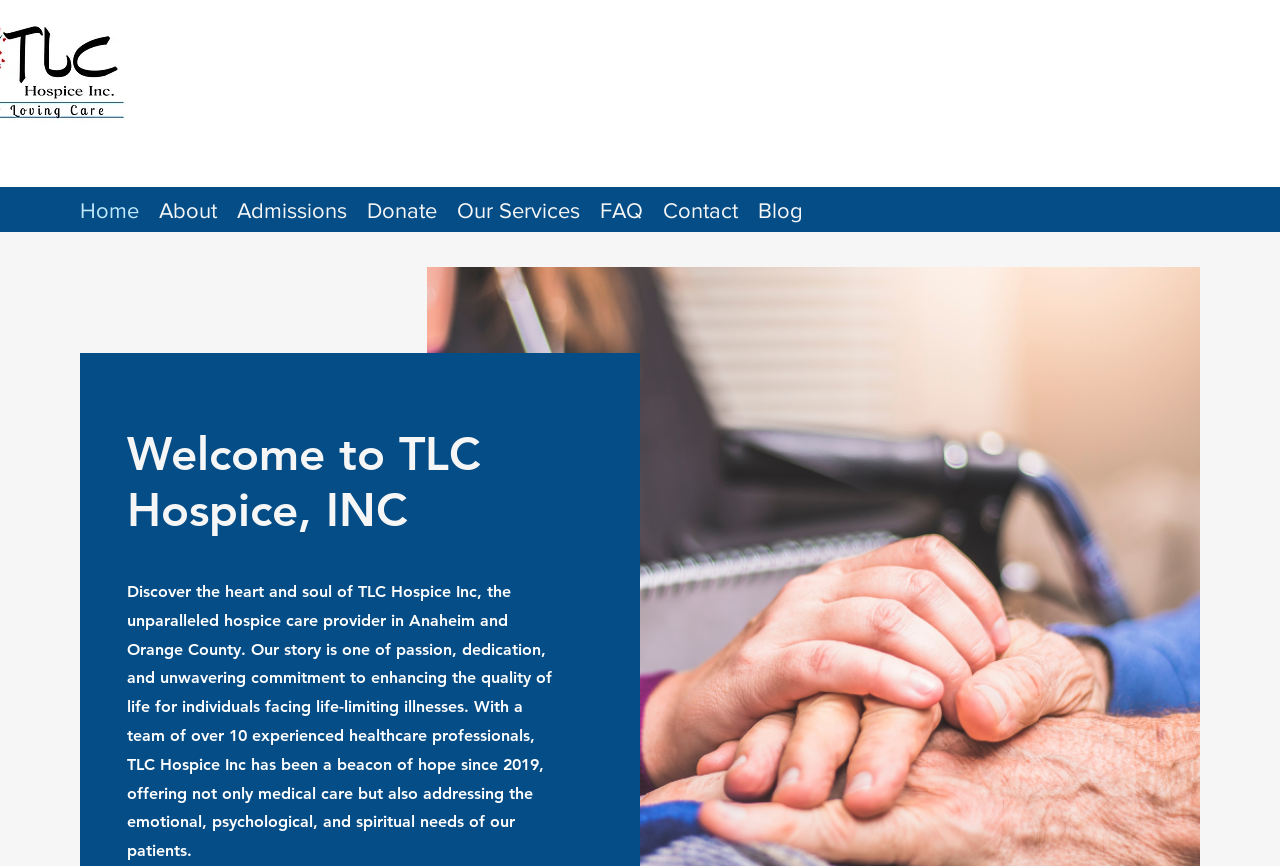What is the name of the hospice care provider?
Please interpret the details in the image and answer the question thoroughly.

I found the answer by looking at the heading element 'Welcome to TLC Hospice, INC' which indicates that TLC Hospice Inc is the name of the hospice care provider.